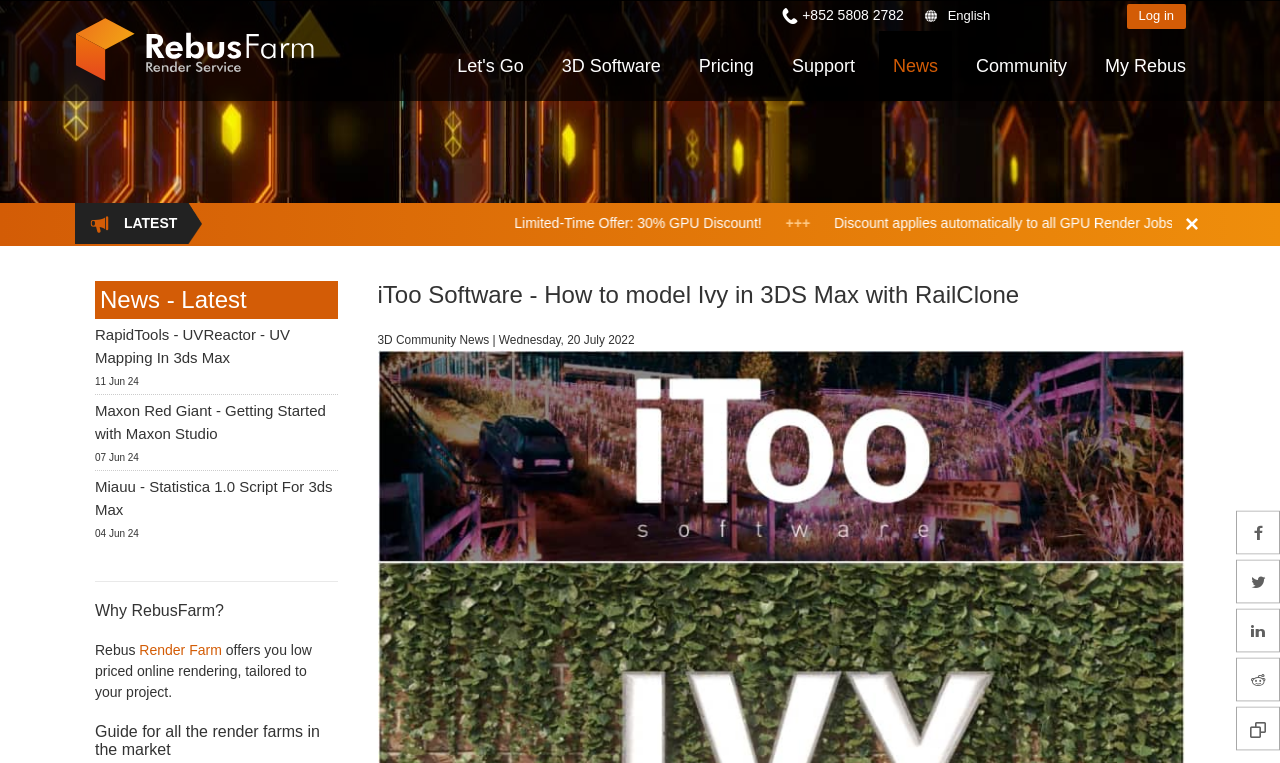Indicate the bounding box coordinates of the element that needs to be clicked to satisfy the following instruction: "Visit the '3D Software' page". The coordinates should be four float numbers between 0 and 1, i.e., [left, top, right, bottom].

[0.428, 0.041, 0.527, 0.132]